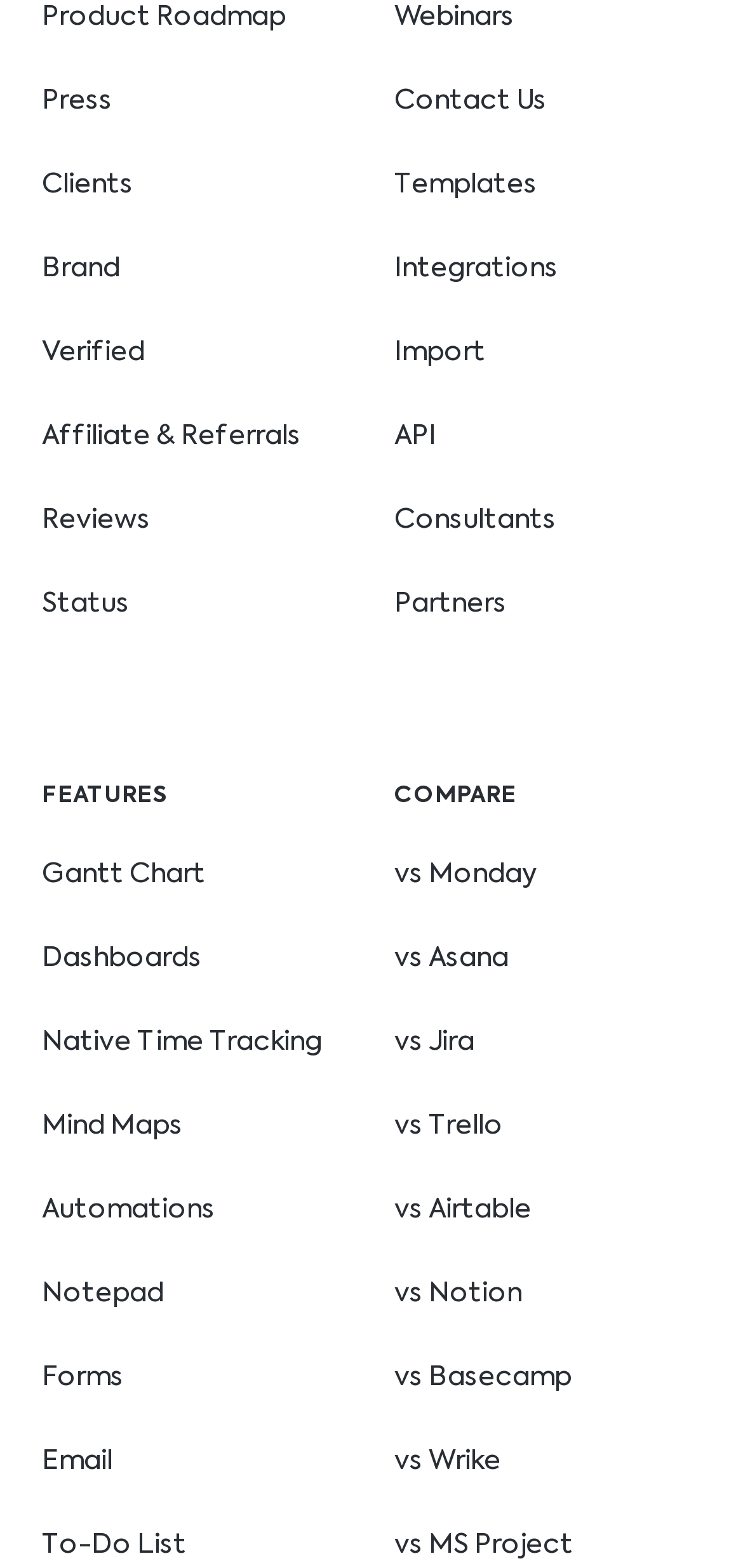Please specify the coordinates of the bounding box for the element that should be clicked to carry out this instruction: "Check out other posts you may also like". The coordinates must be four float numbers between 0 and 1, formatted as [left, top, right, bottom].

None